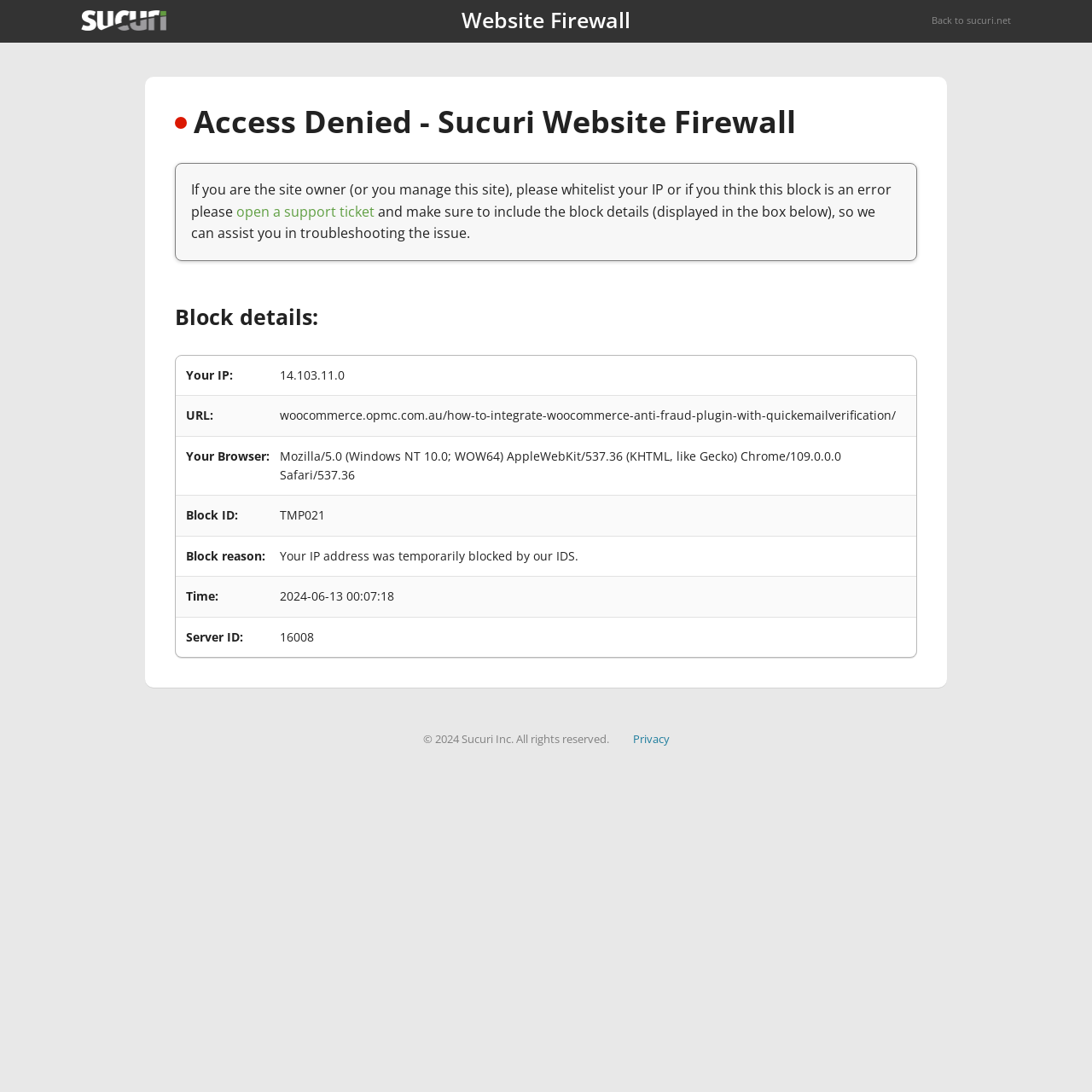Determine the bounding box coordinates of the UI element described below. Use the format (top-left x, top-left y, bottom-right x, bottom-right y) with floating point numbers between 0 and 1: open a support ticket

[0.216, 0.185, 0.343, 0.202]